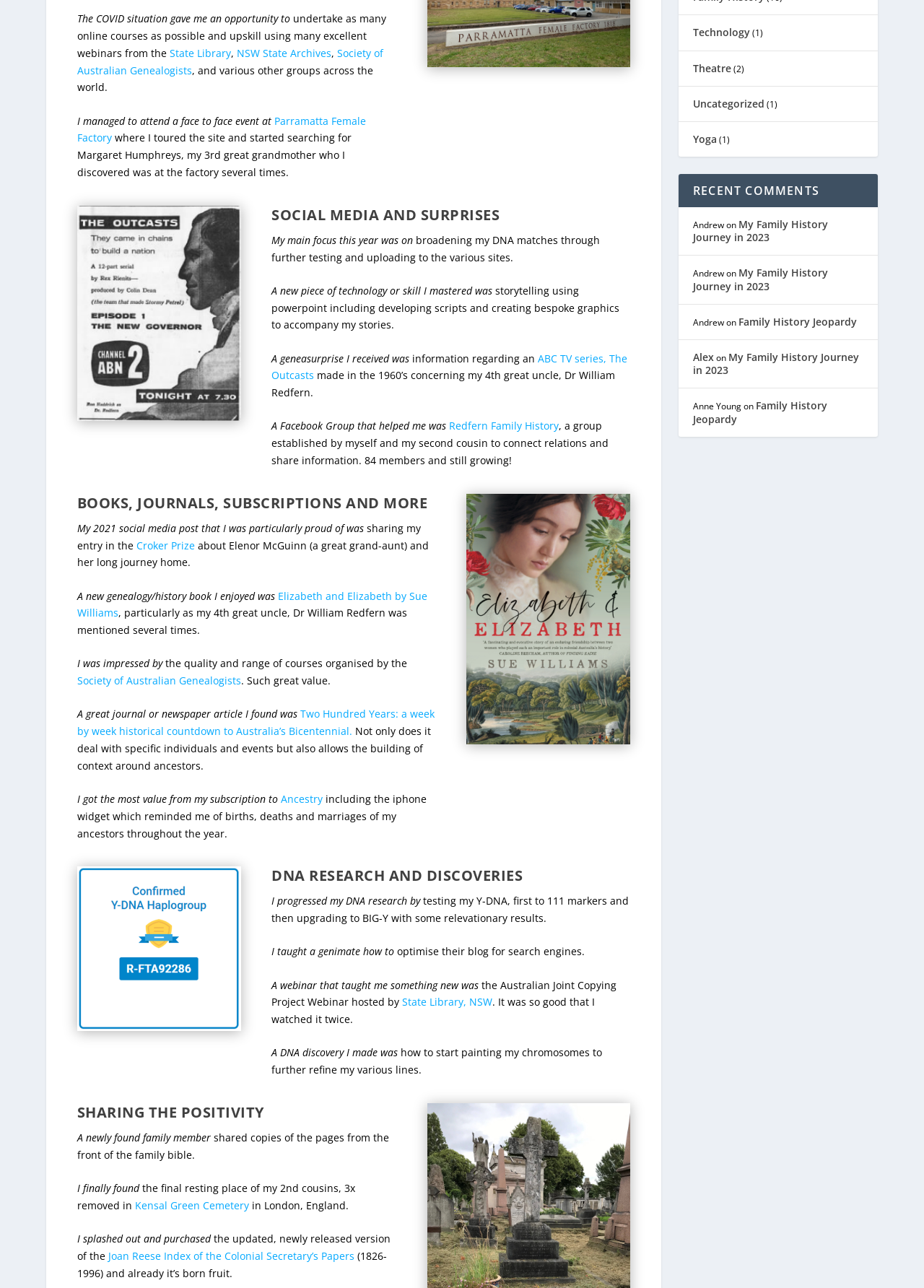Locate the bounding box of the UI element described in the following text: "Theatre".

[0.75, 0.047, 0.791, 0.058]